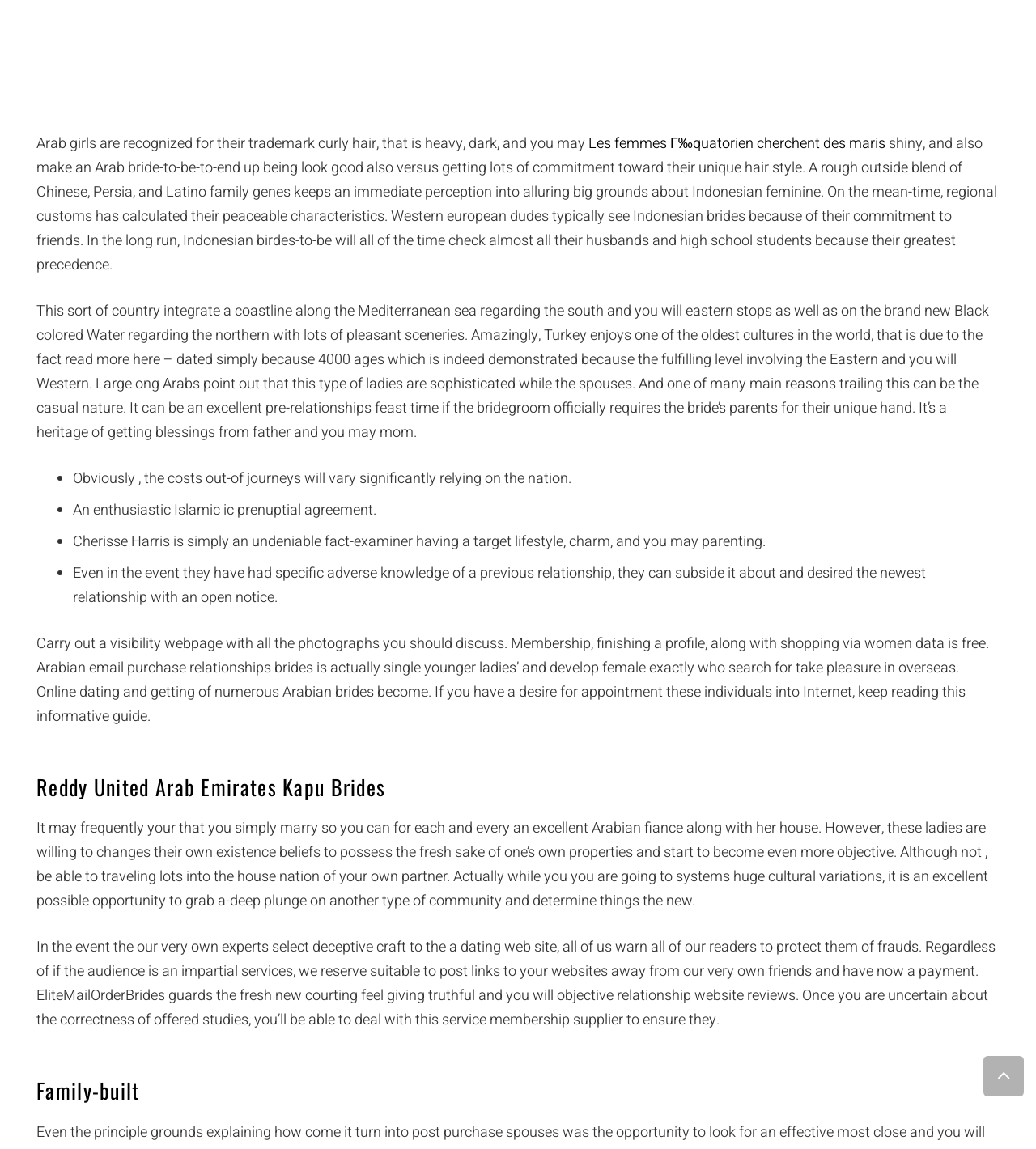What is a characteristic of Indonesian brides?
Based on the image, answer the question with as much detail as possible.

According to the webpage, Indonesian brides are known for their commitment to their families, as stated in the text 'Western dudes typically see Indonesian brides because of their commitment to friends'.